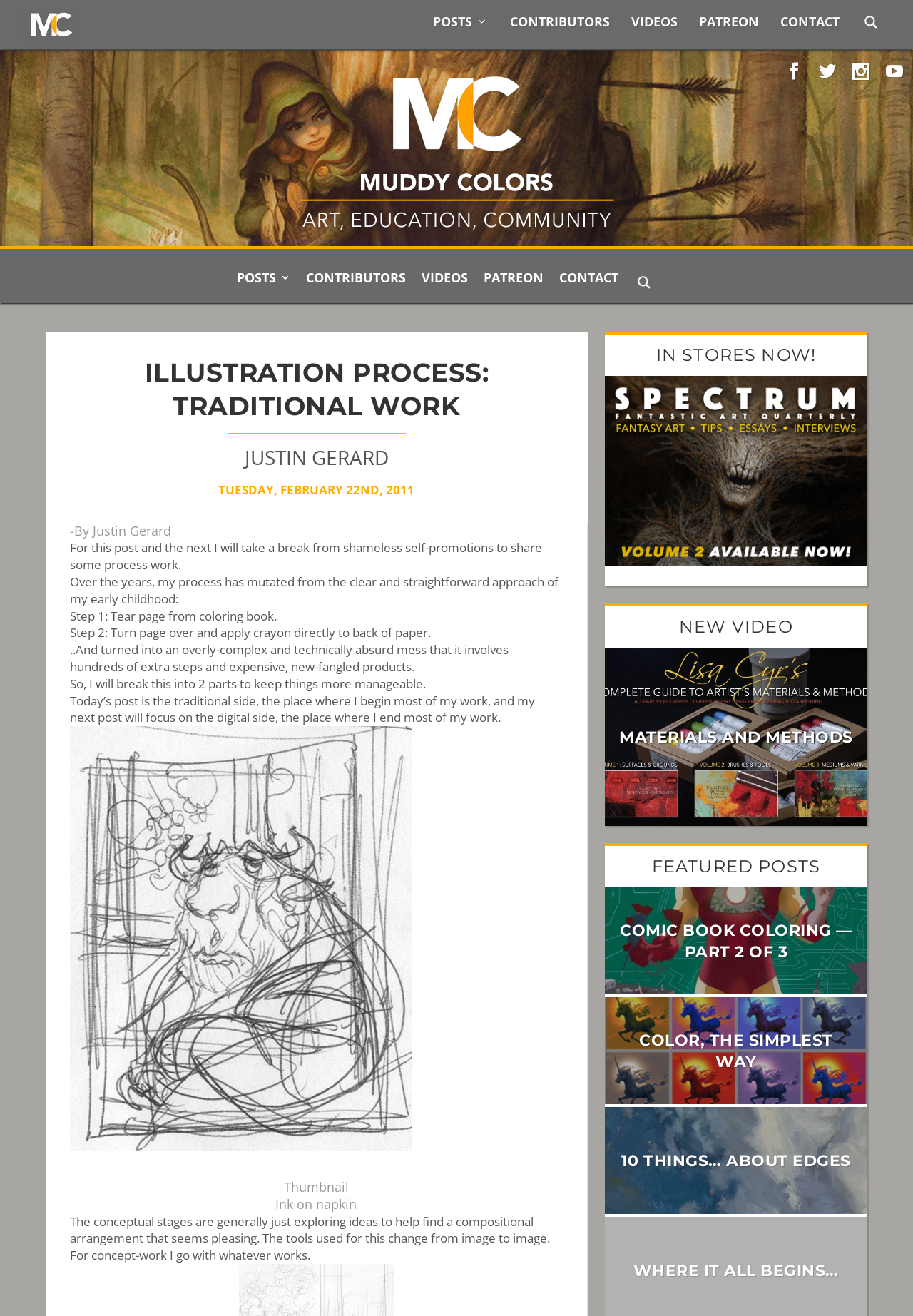Please identify the bounding box coordinates of the clickable element to fulfill the following instruction: "View the illustration process". The coordinates should be four float numbers between 0 and 1, i.e., [left, top, right, bottom].

[0.072, 0.27, 0.622, 0.327]